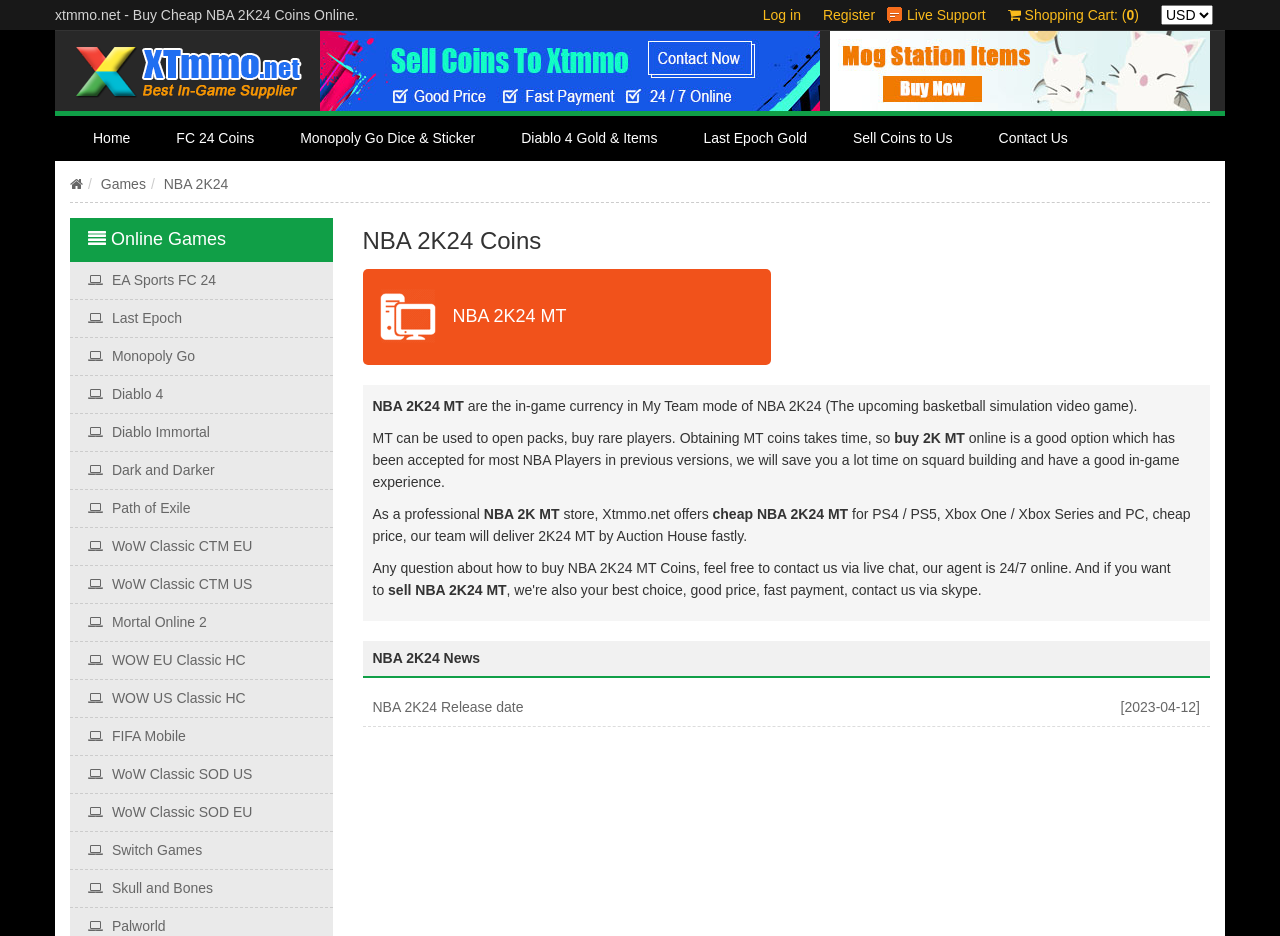Please find the bounding box coordinates for the clickable element needed to perform this instruction: "Log in to the website".

[0.596, 0.007, 0.626, 0.025]